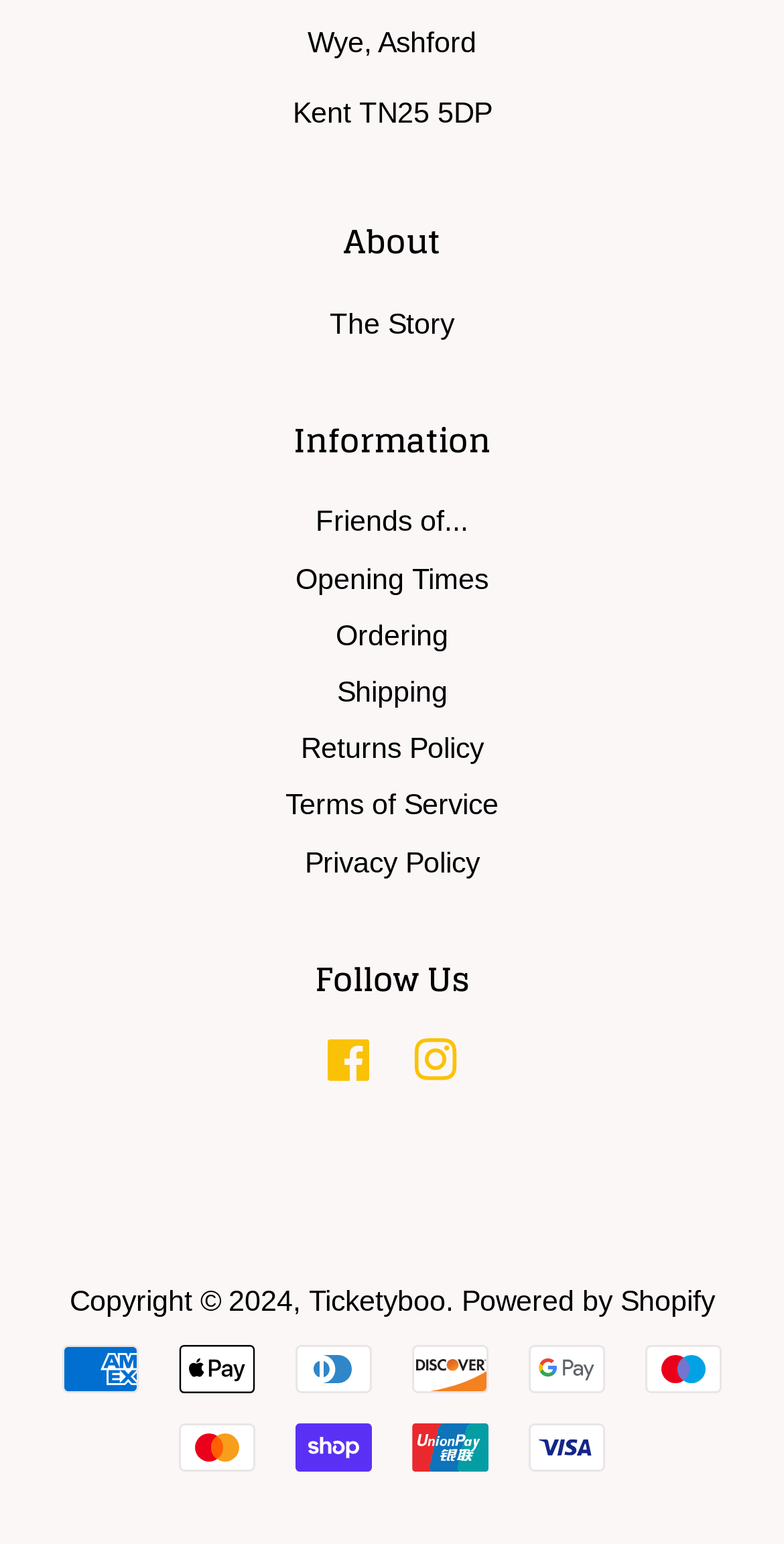Locate the bounding box coordinates of the region to be clicked to comply with the following instruction: "View Payment options". The coordinates must be four float numbers between 0 and 1, in the form [left, top, right, bottom].

[0.5, 0.877, 0.669, 0.939]